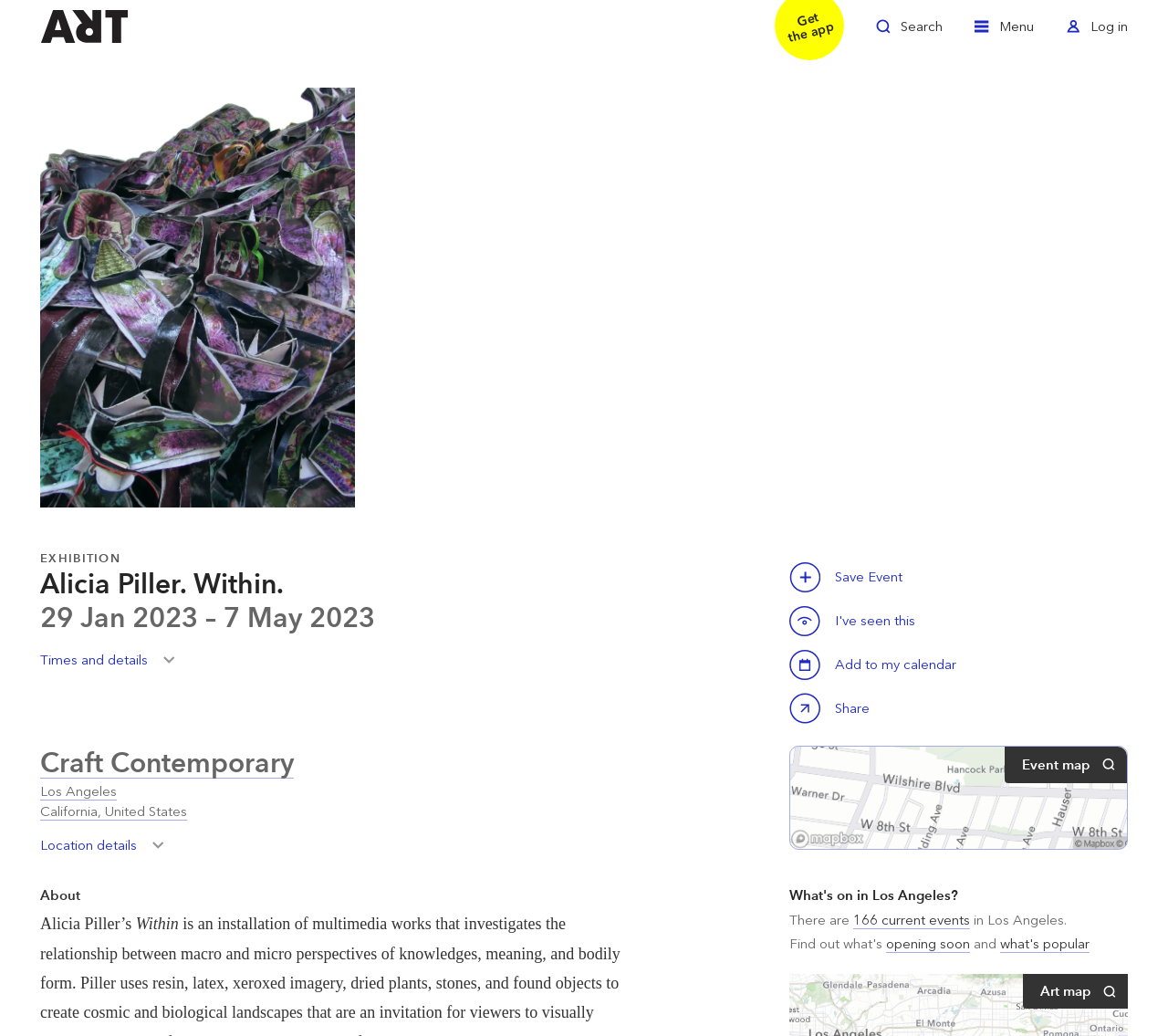Answer the question briefly using a single word or phrase: 
Where is the exhibition located?

Los Angeles California, United States